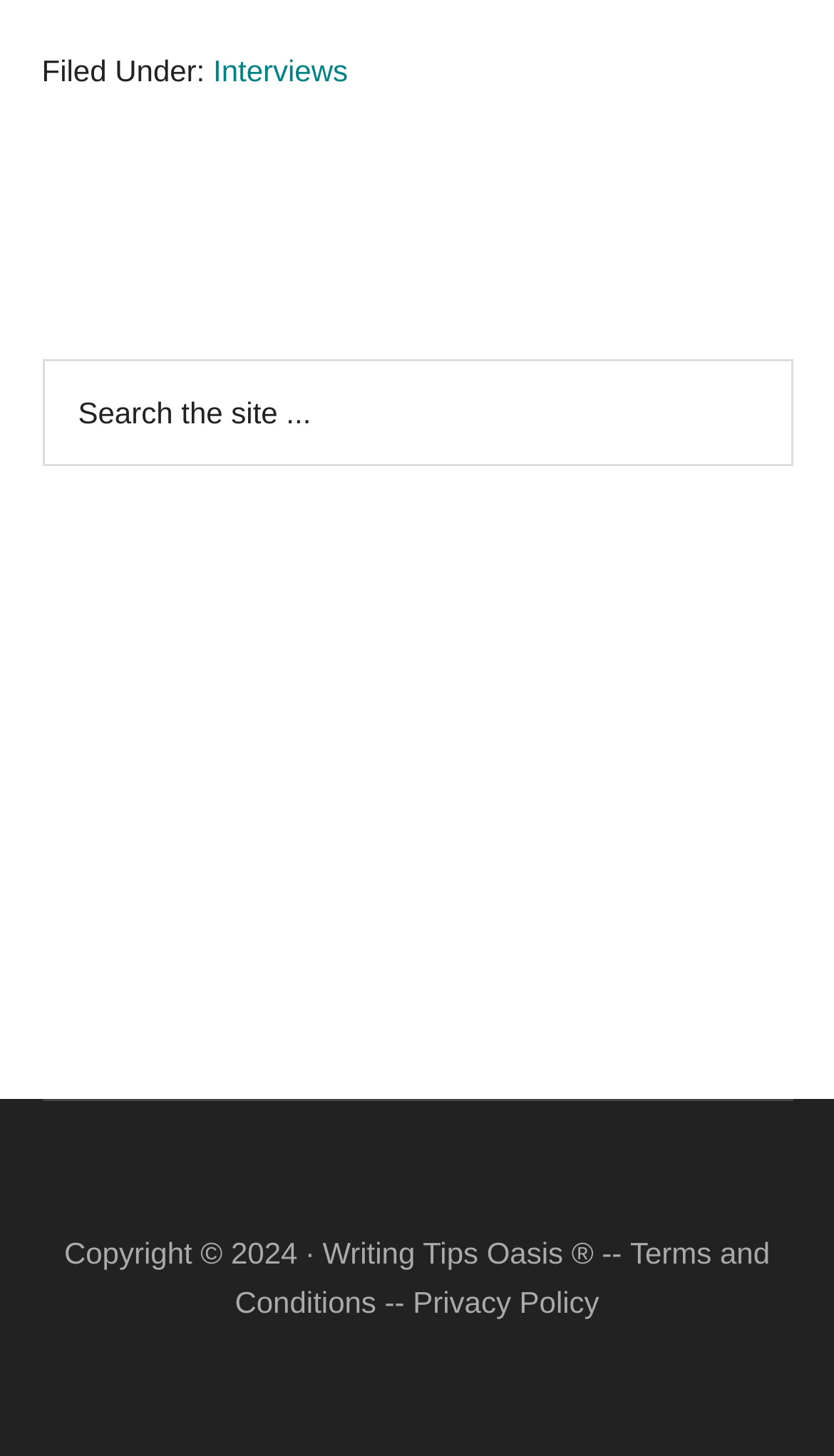What is the text on the search button?
Using the details from the image, give an elaborate explanation to answer the question.

The search button has a text 'SEARCH' on it, which is visible when we examine the search box and its associated elements.